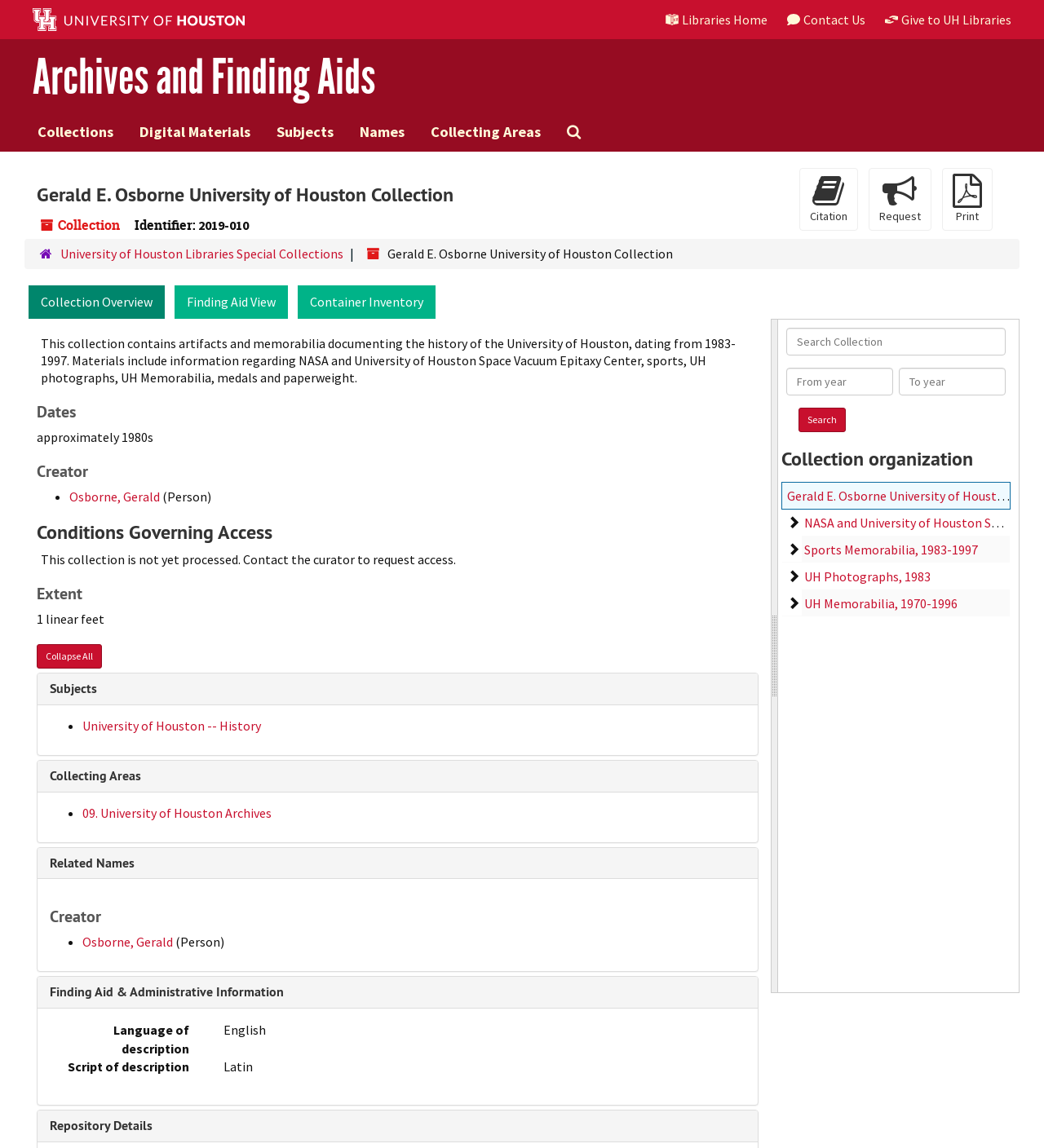Please give a succinct answer to the question in one word or phrase:
What is the language of description?

English